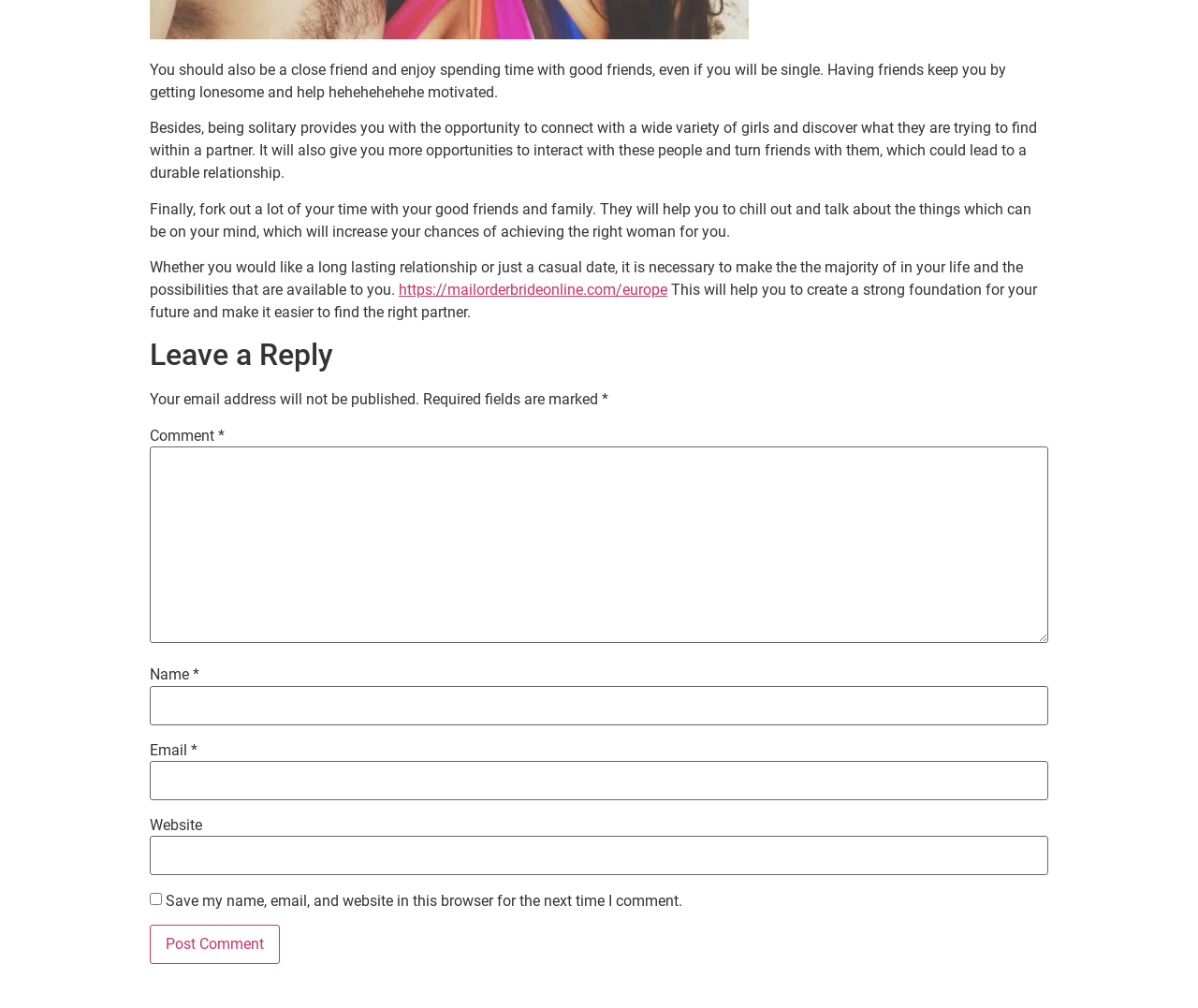What is the benefit of having friends?
Look at the webpage screenshot and answer the question with a detailed explanation.

According to the webpage, having friends can help avoid loneliness and stay motivated, which can increase the chances of achieving the right woman for you.